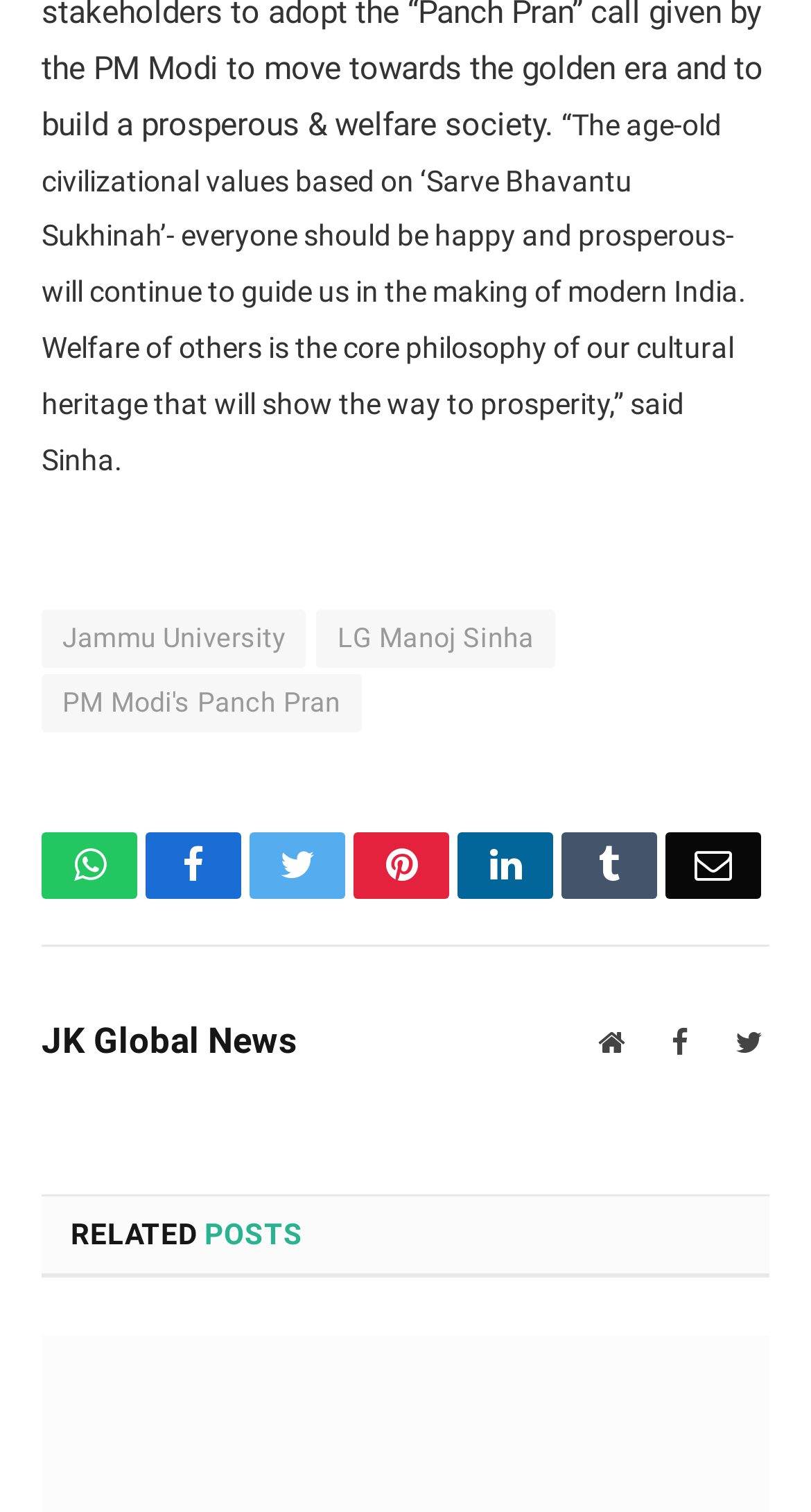Bounding box coordinates are specified in the format (top-left x, top-left y, bottom-right x, bottom-right y). All values are floating point numbers bounded between 0 and 1. Please provide the bounding box coordinate of the region this sentence describes: JK Global News

[0.051, 0.675, 0.367, 0.708]